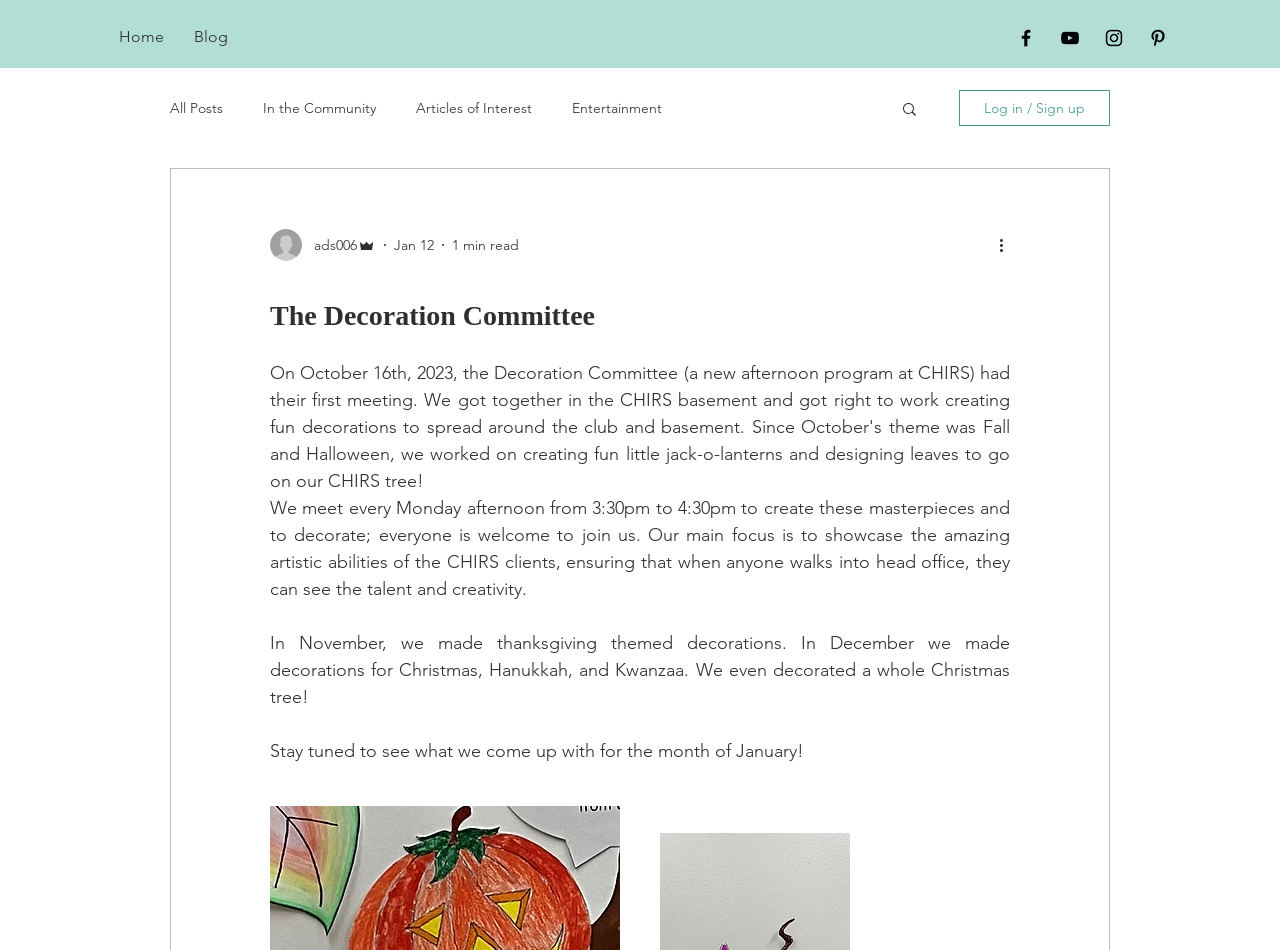Answer the question below with a single word or a brief phrase: 
What is the purpose of the program?

To create and decorate